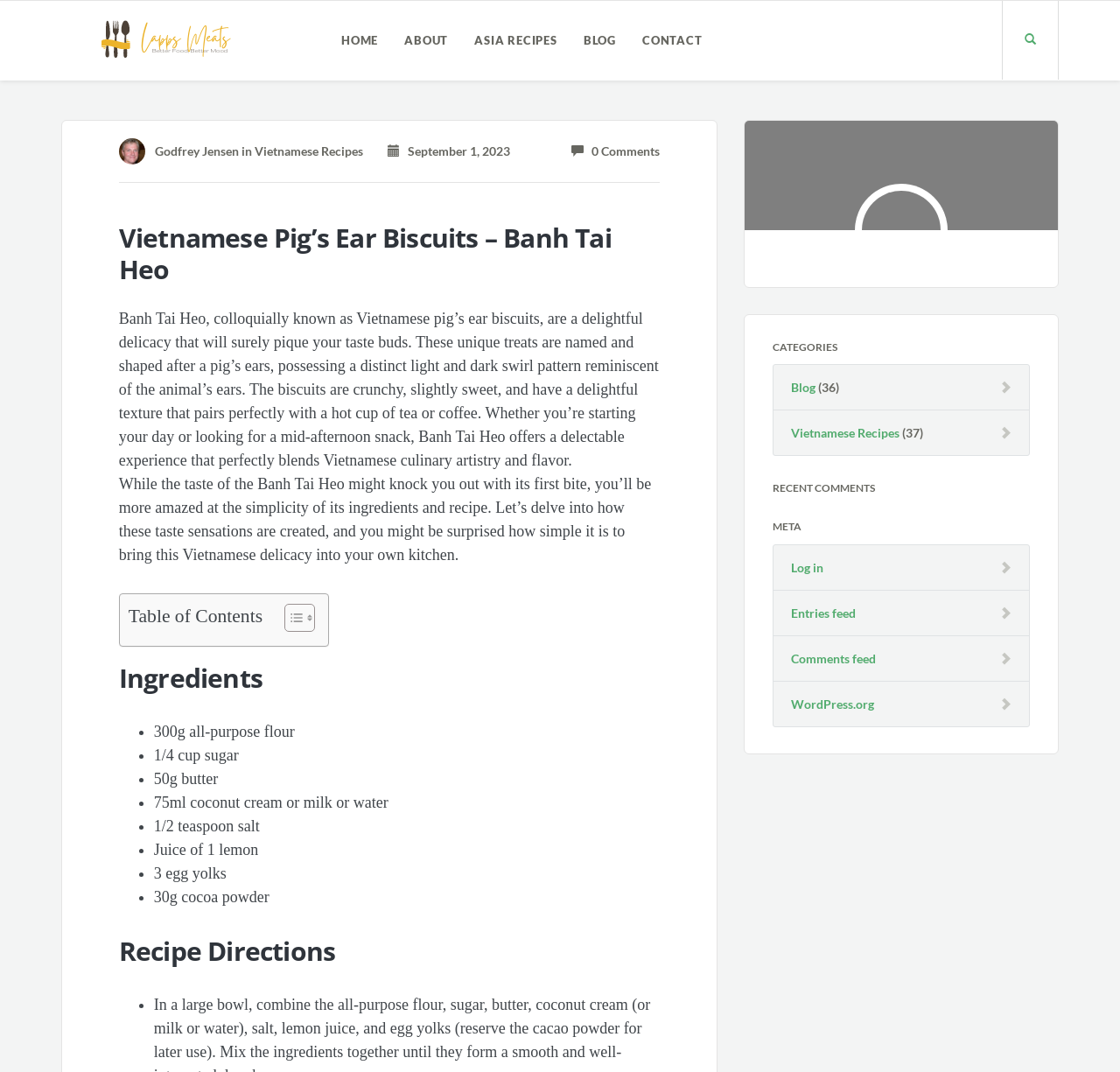How many recent comments are shown on the webpage?
Provide an in-depth answer to the question, covering all aspects.

I did not find any recent comments listed on the webpage, only a heading 'RECENT COMMENTS' with no content below it.